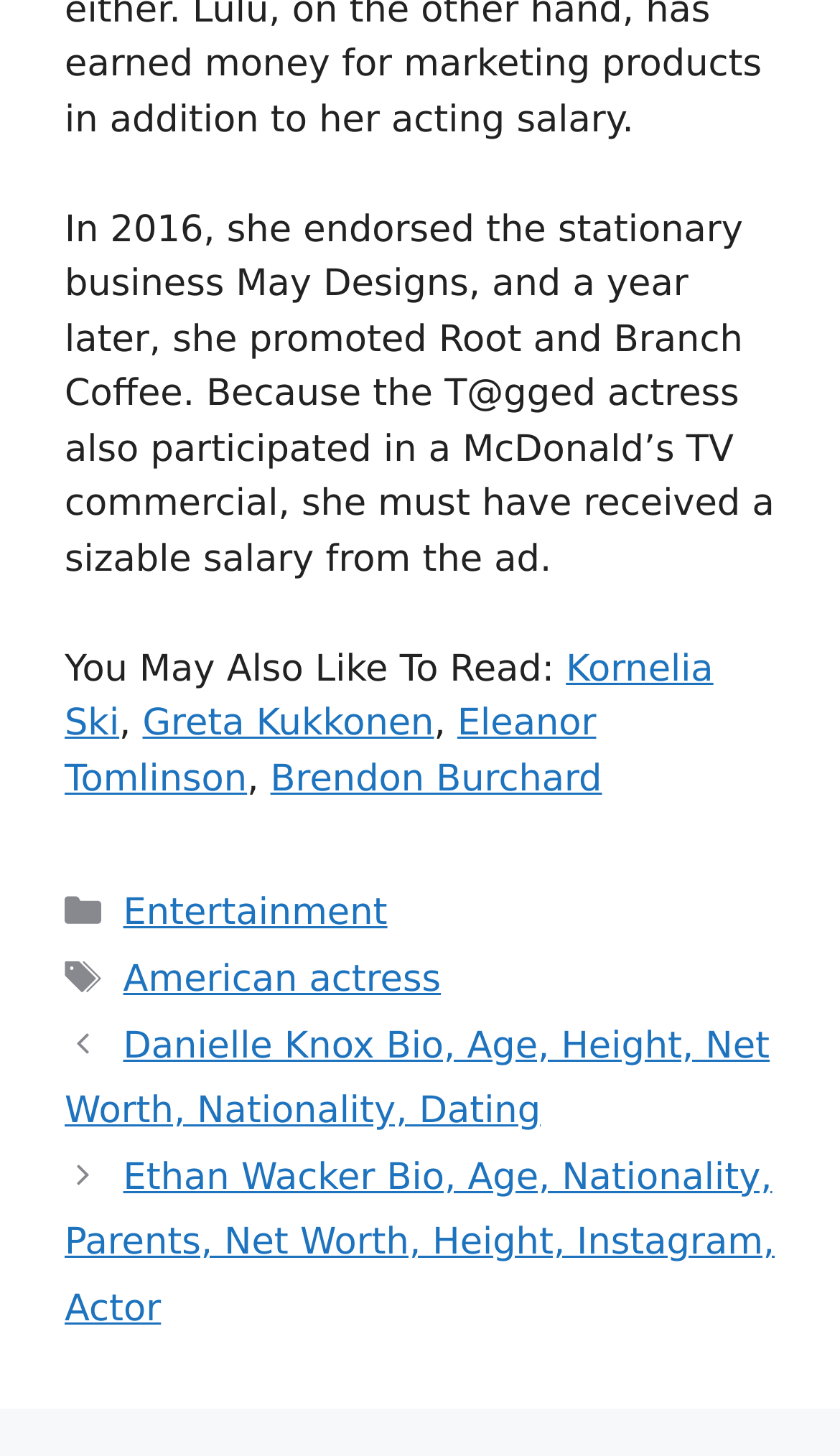Provide a brief response in the form of a single word or phrase:
What is the type of content on this webpage?

Biographical article